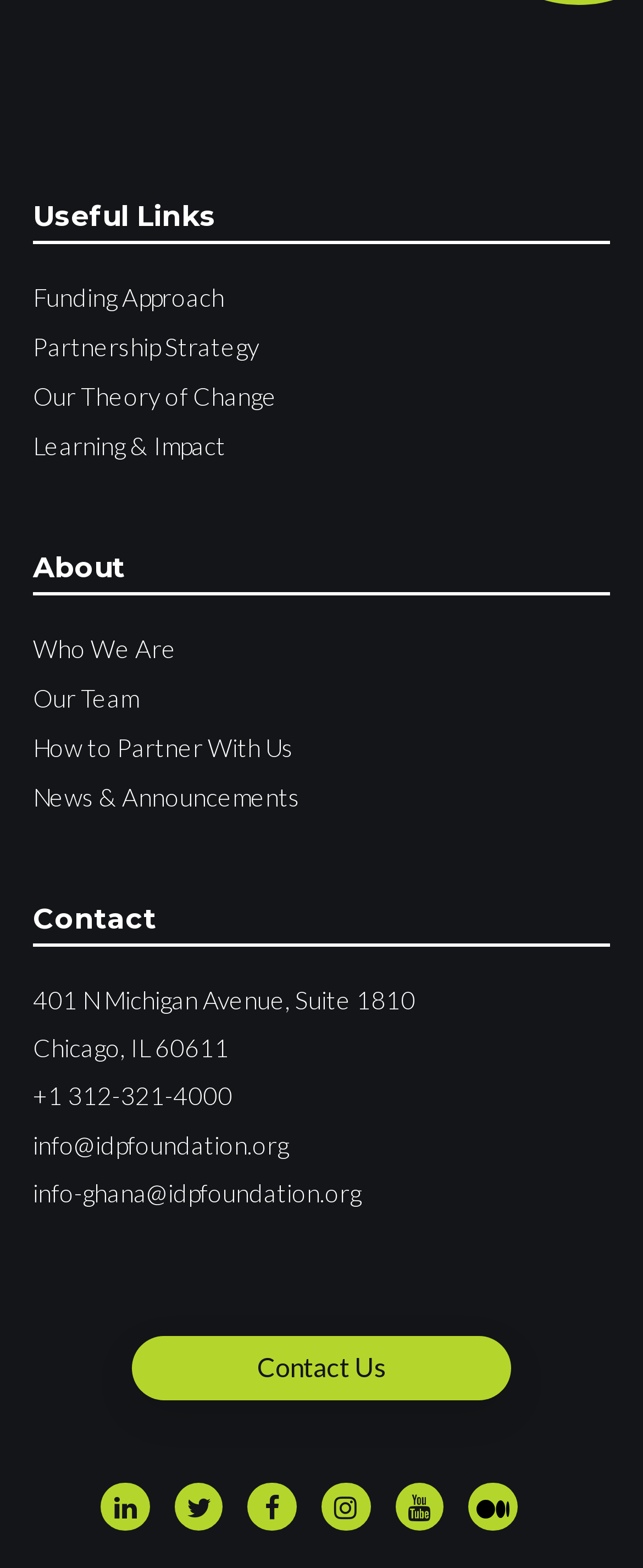Locate the UI element described as follows: "Our Theory of Change". Return the bounding box coordinates as four float numbers between 0 and 1 in the order [left, top, right, bottom].

[0.051, 0.243, 0.431, 0.262]